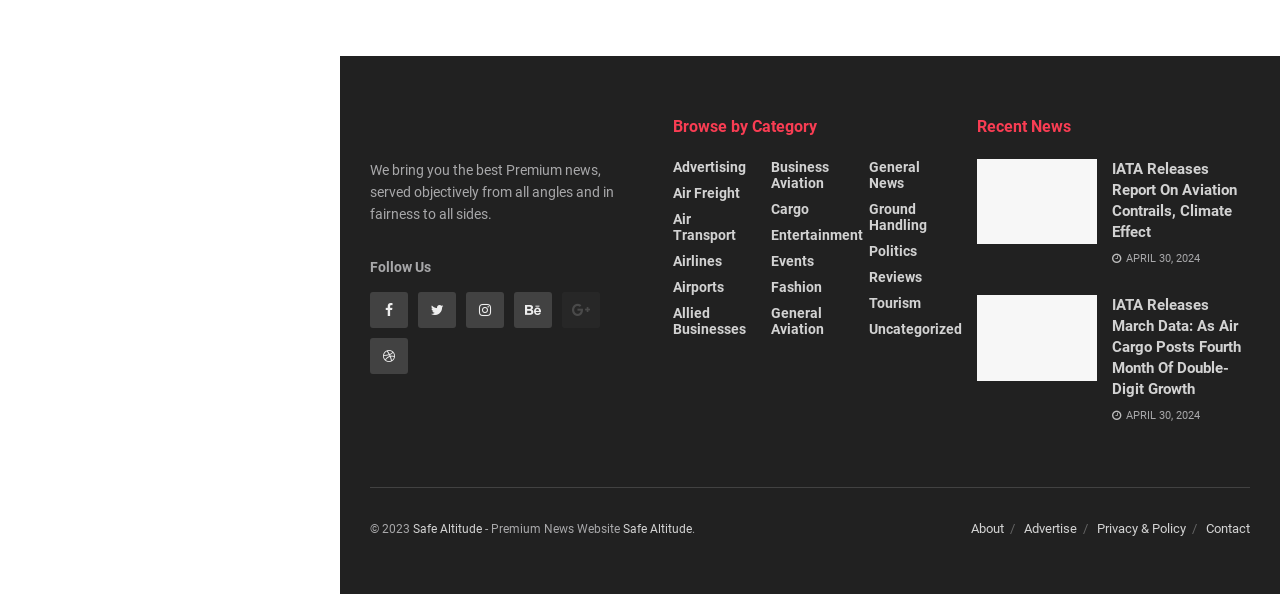Determine the bounding box coordinates of the clickable region to follow the instruction: "Read the blog 'Design guide for customized mylar bags'".

None